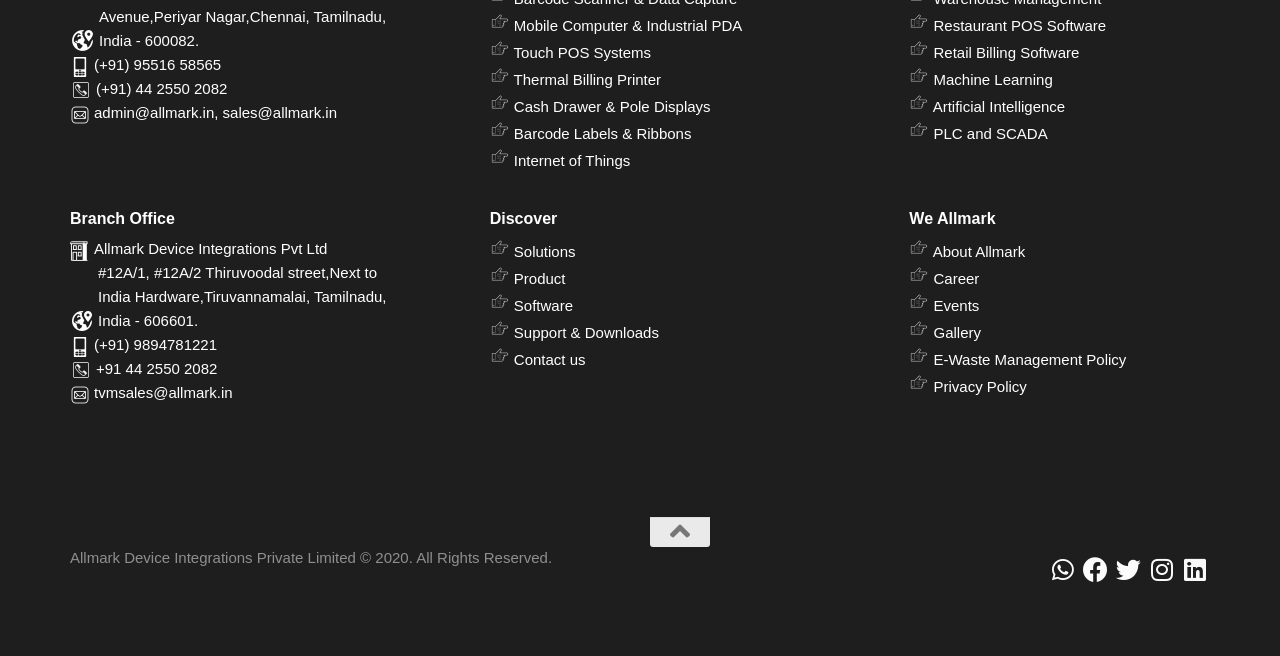Identify the bounding box coordinates of the region that needs to be clicked to carry out this instruction: "Click on Mobile Computer & Industrial PDA". Provide these coordinates as four float numbers ranging from 0 to 1, i.e., [left, top, right, bottom].

[0.383, 0.025, 0.58, 0.051]